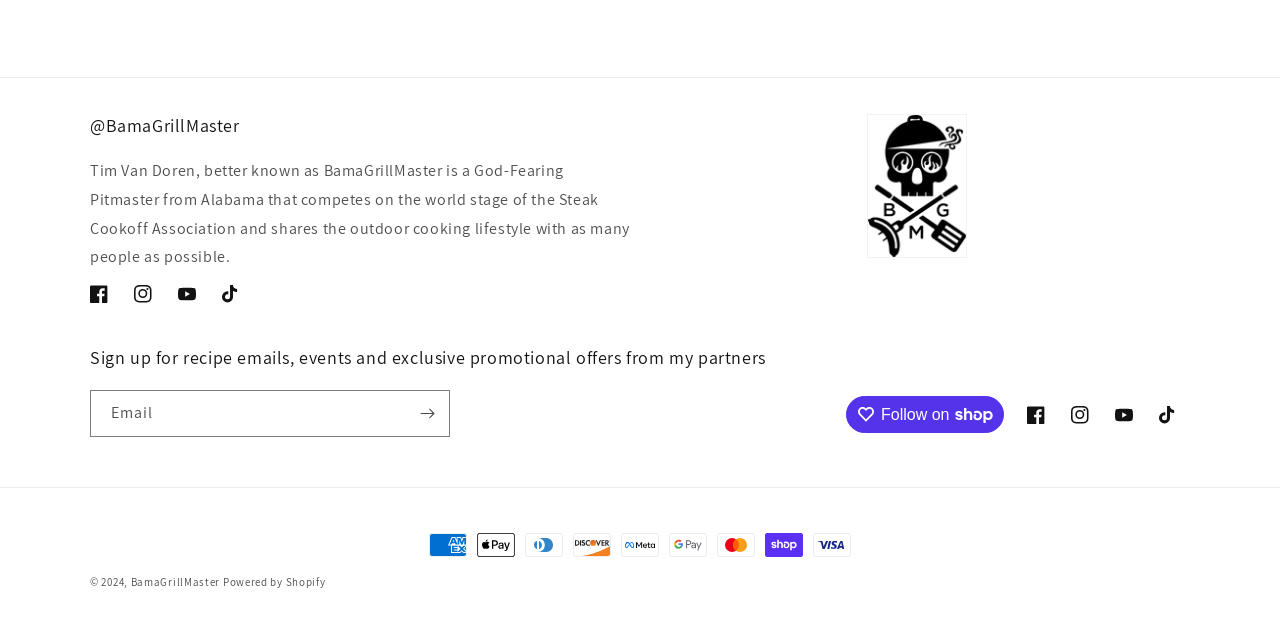Determine the bounding box for the HTML element described here: "Follow on Following on". The coordinates should be given as [left, top, right, bottom] with each number being a float between 0 and 1.

[0.661, 0.618, 0.784, 0.676]